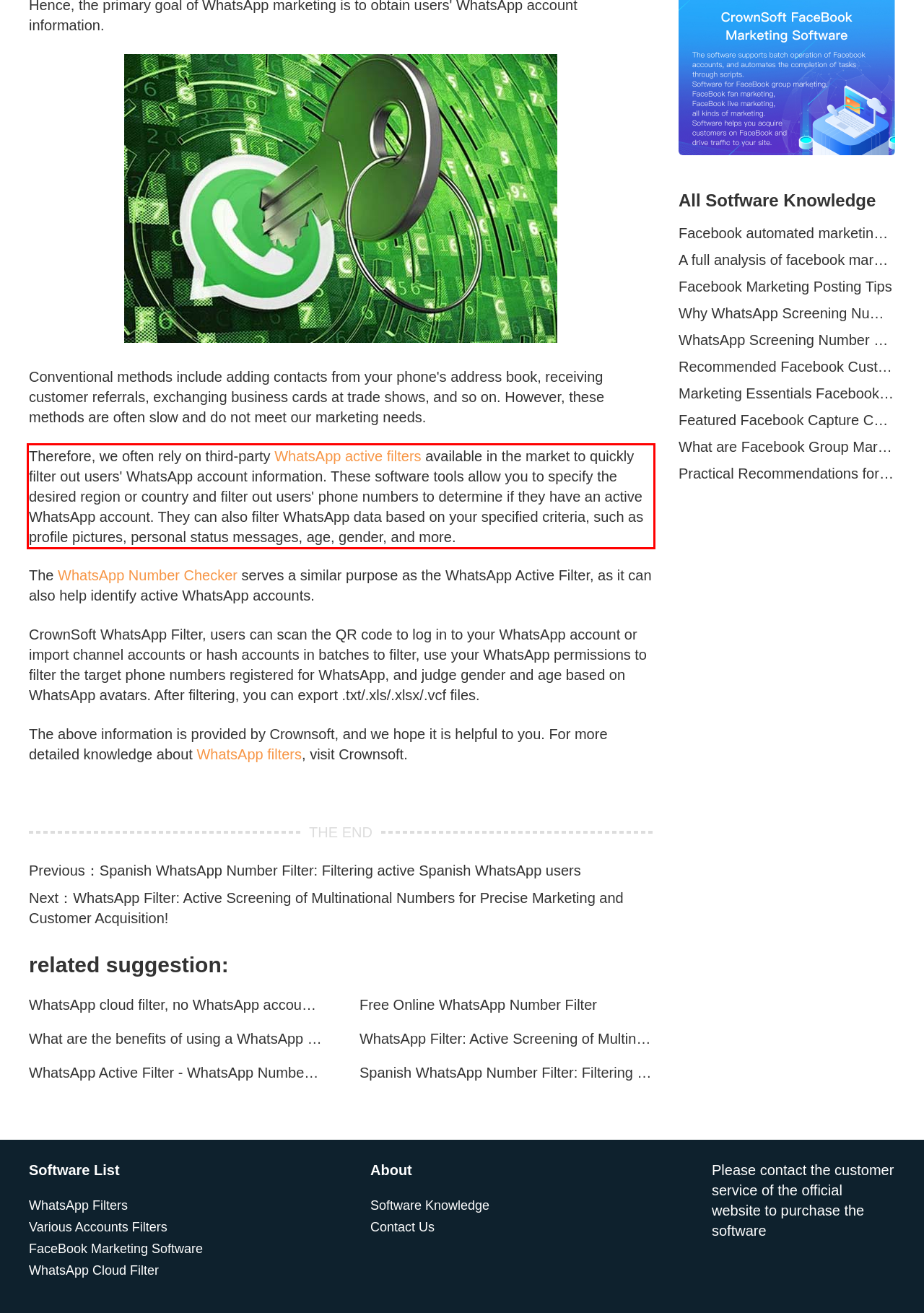Please examine the screenshot of the webpage and read the text present within the red rectangle bounding box.

Therefore, we often rely on third-party WhatsApp active filters available in the market to quickly filter out users' WhatsApp account information. These software tools allow you to specify the desired region or country and filter out users' phone numbers to determine if they have an active WhatsApp account. They can also filter WhatsApp data based on your specified criteria, such as profile pictures, personal status messages, age, gender, and more.